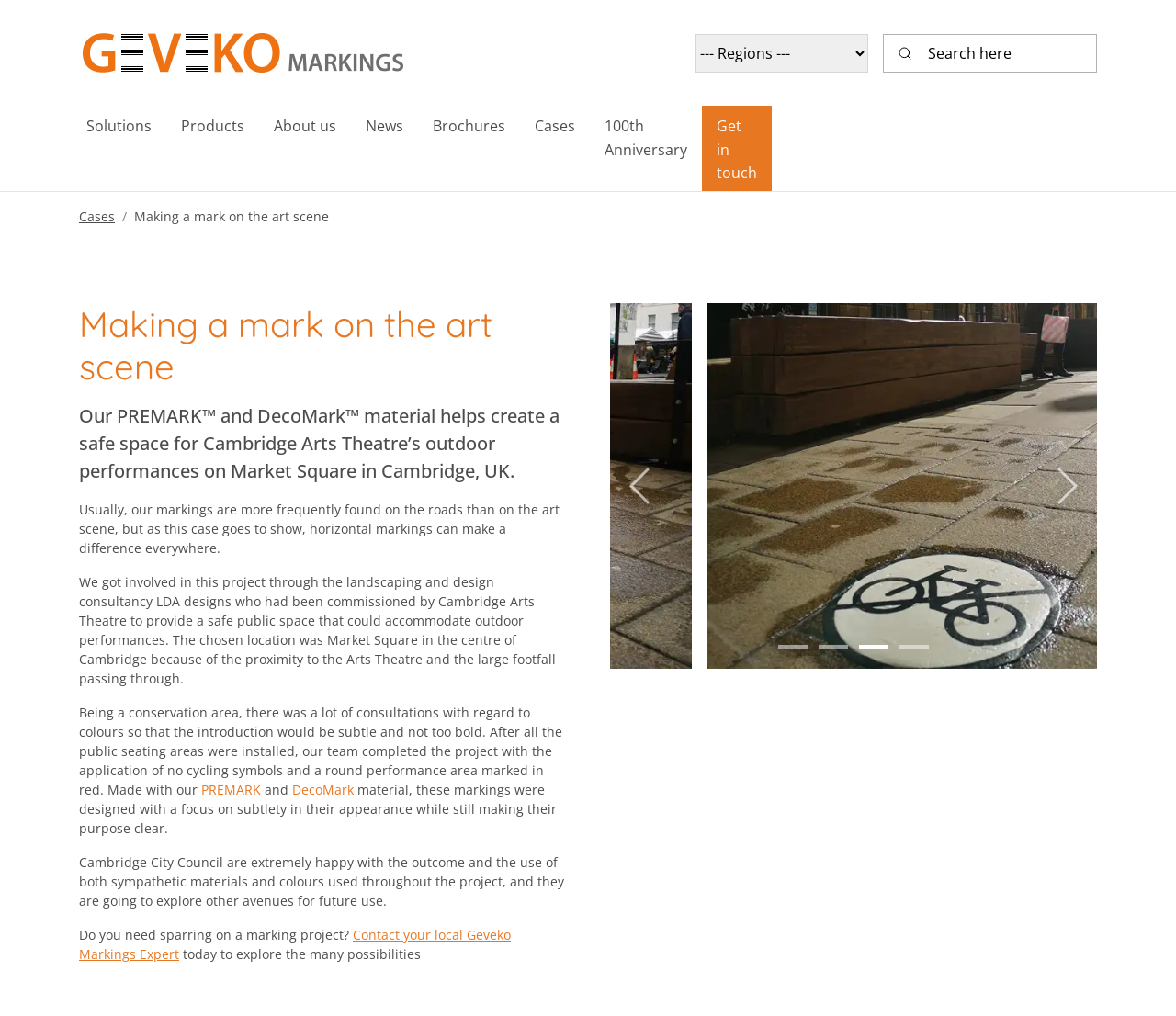Using the description "Get in touch", locate and provide the bounding box of the UI element.

[0.603, 0.104, 0.65, 0.188]